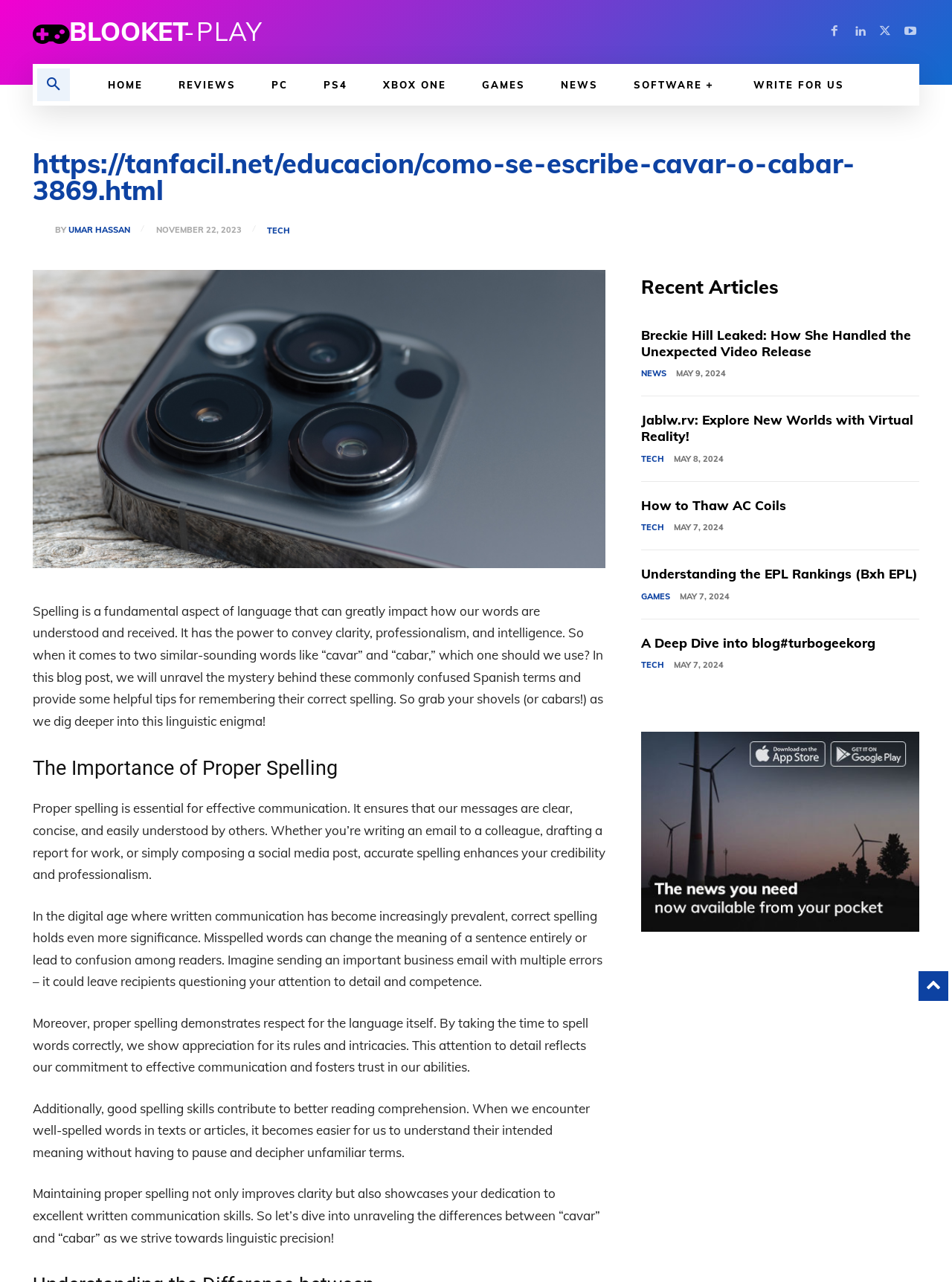Offer a comprehensive description of the webpage’s content and structure.

This webpage appears to be a blog post about the importance of proper spelling in language, specifically focusing on the differences between the Spanish words "cavar" and "cabar". 

At the top of the page, there is a navigation menu with links to various sections, including "HOME", "REVIEWS", "PC", "PS4", "XBOX ONE", "GAMES", "NEWS", and "SOFTWARE". Below this menu, there is a search button and a series of social media links.

The main content of the page is divided into several sections. The first section is an introduction to the importance of proper spelling, followed by a heading "The Importance of Proper Spelling" and several paragraphs of text discussing the significance of accurate spelling in written communication.

Below this section, there is a heading "Recent Articles" followed by a list of article titles, each with a link to the corresponding article. These article titles include "Breckie Hill Leaked: How She Handled the Unexpected Video Release", "Jablw.rv: Explore New Worlds with Virtual Reality!", "How to Thaw AC Coils", "Understanding the EPL Rankings (Bxh EPL)", and "A Deep Dive into blog#turbogeekorg". Each article title is accompanied by a link to the article, a category label (e.g. "NEWS" or "TECH"), and a timestamp indicating the date of publication.

To the right of the main content, there is a sidebar with an image and a link to an article titled "Umar Hassan". Below this, there is a section with the title of the current blog post, "https://tanfacil.net/educacion/como-se-escribe-cavar-o-cabar-3869.html", and the author's name, "Umar Hassan".